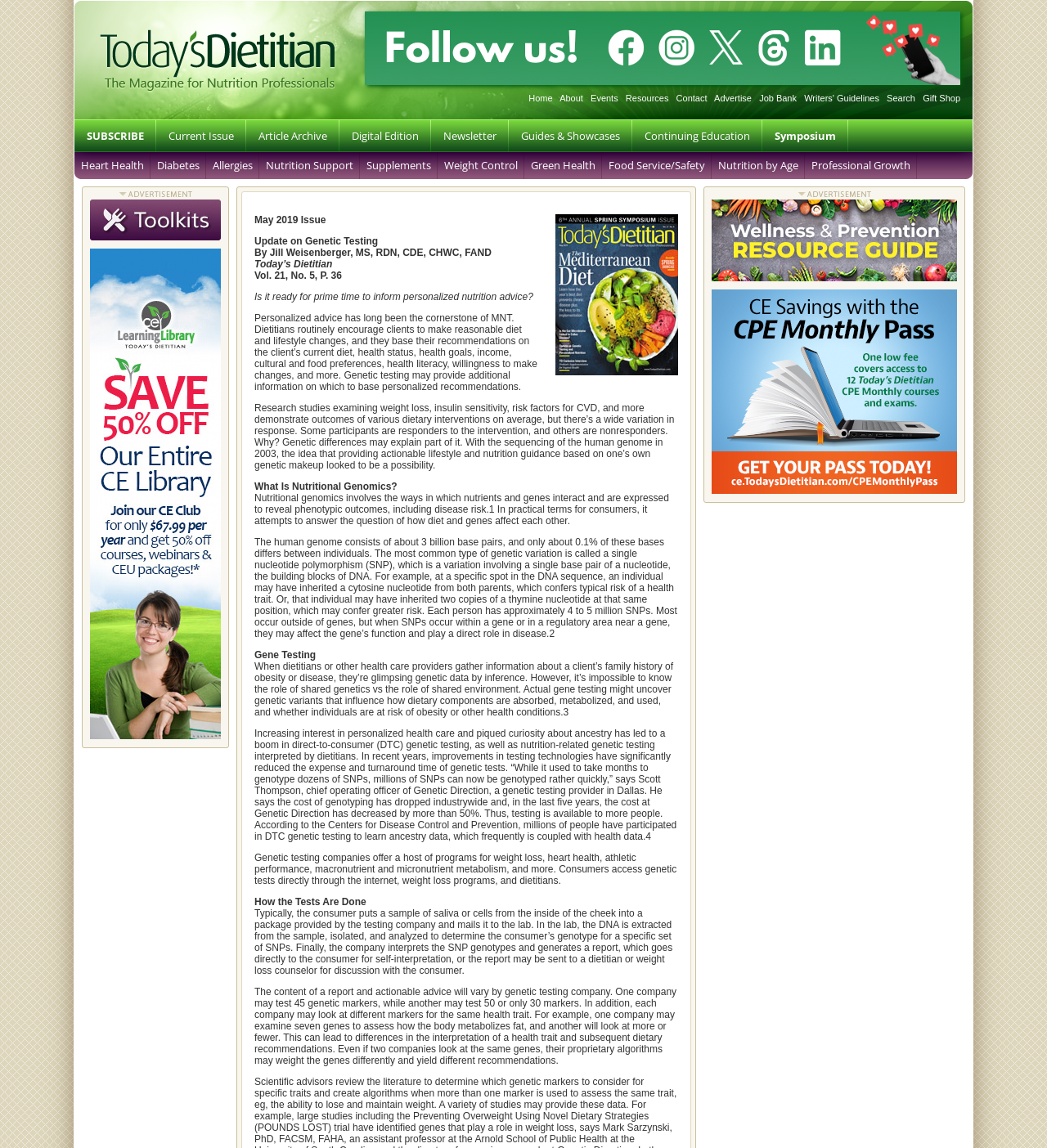Using the given description, provide the bounding box coordinates formatted as (top-left x, top-left y, bottom-right x, bottom-right y), with all values being floating point numbers between 0 and 1. Description: Guides & Showcases

[0.486, 0.104, 0.604, 0.132]